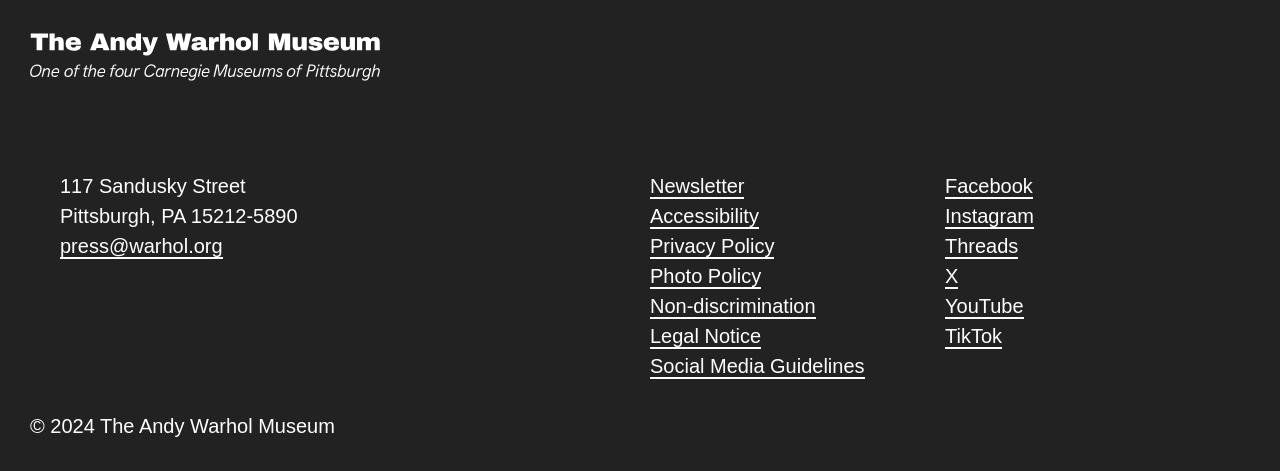What is the email address for press inquiries?
Please elaborate on the answer to the question with detailed information.

I found the email address for press inquiries by looking at the 'Address' section of the webpage, which contains a group of static text elements. One of these elements is a link element with the text 'press@warhol.org', which is the email address for press inquiries.